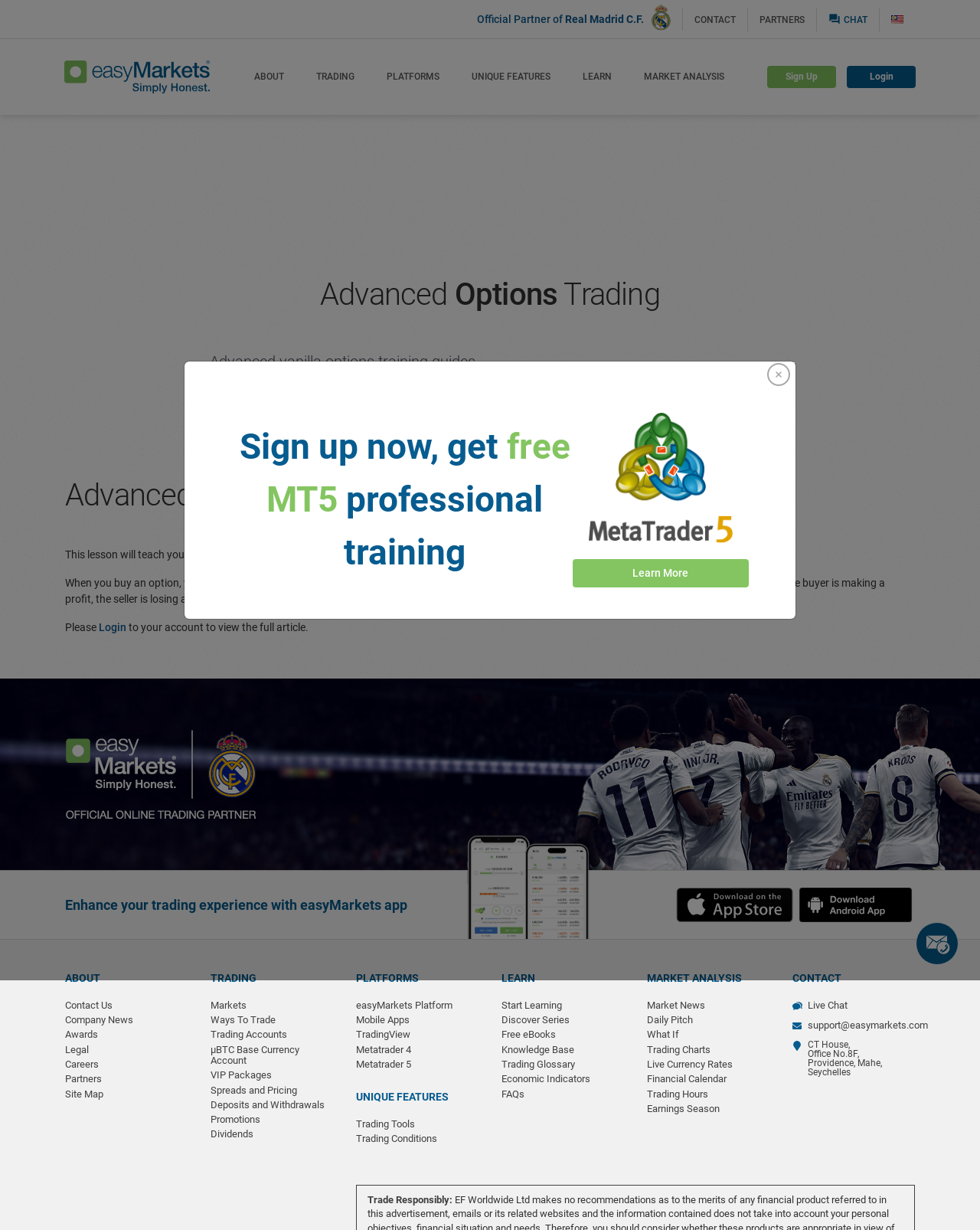Please specify the bounding box coordinates of the region to click in order to perform the following instruction: "Explore 'Business Strategy'".

None